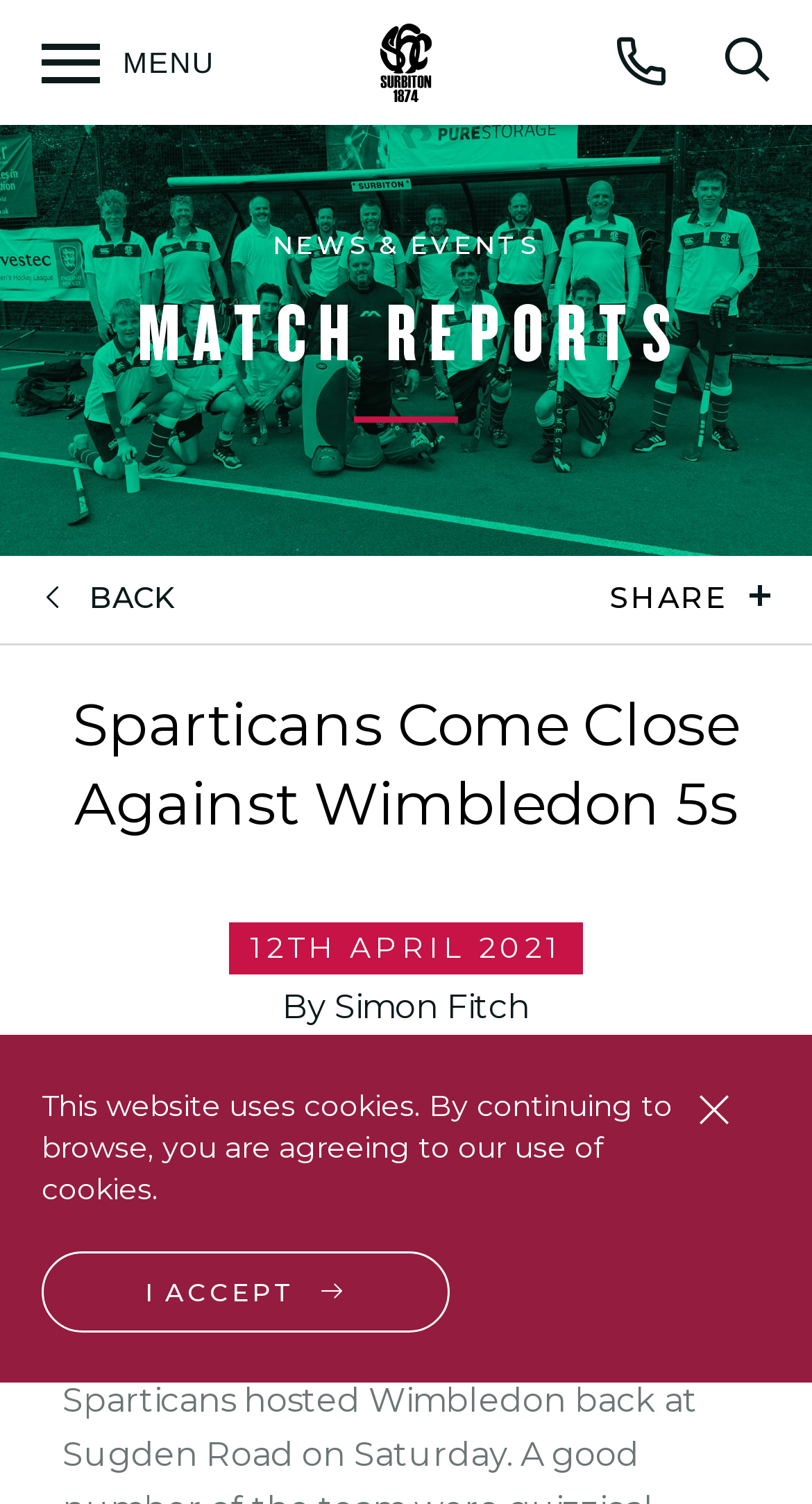Please respond to the question with a concise word or phrase:
What is the category of the article?

MATCH REPORTS